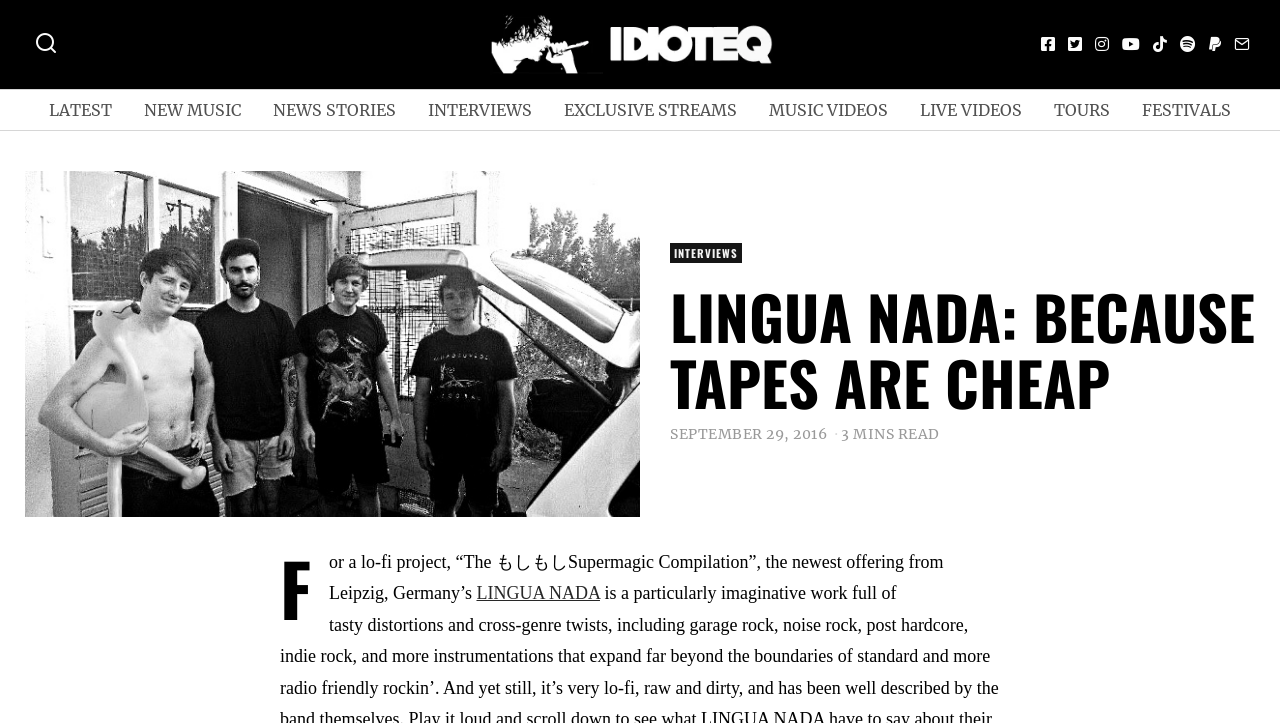Kindly determine the bounding box coordinates for the area that needs to be clicked to execute this instruction: "Read more about the student results".

None